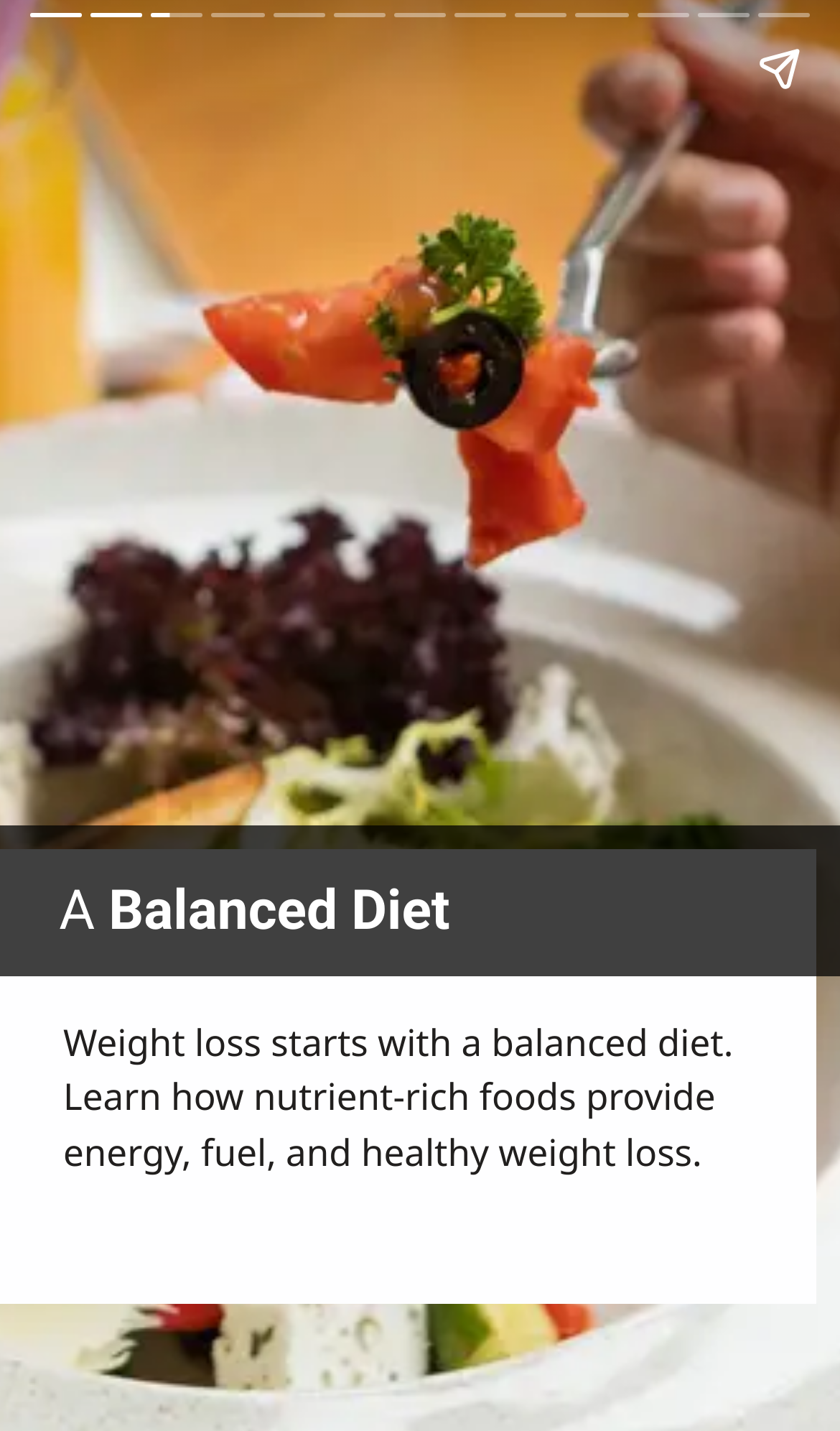Calculate the bounding box coordinates for the UI element based on the following description: "aria-label="Next page"". Ensure the coordinates are four float numbers between 0 and 1, i.e., [left, top, right, bottom].

[0.923, 0.113, 1.0, 0.887]